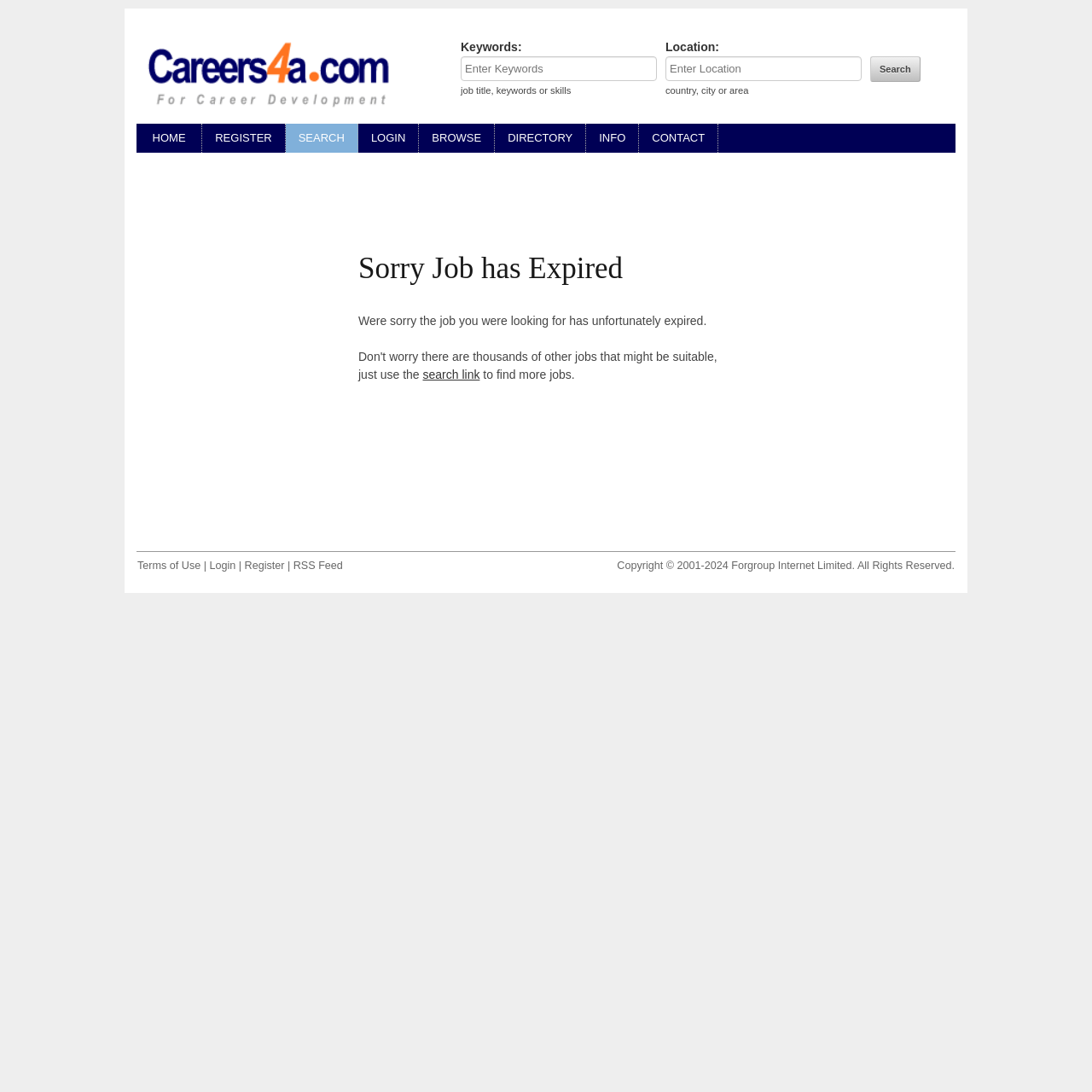Determine the bounding box coordinates for the area that should be clicked to carry out the following instruction: "Enter keywords".

[0.422, 0.052, 0.602, 0.074]